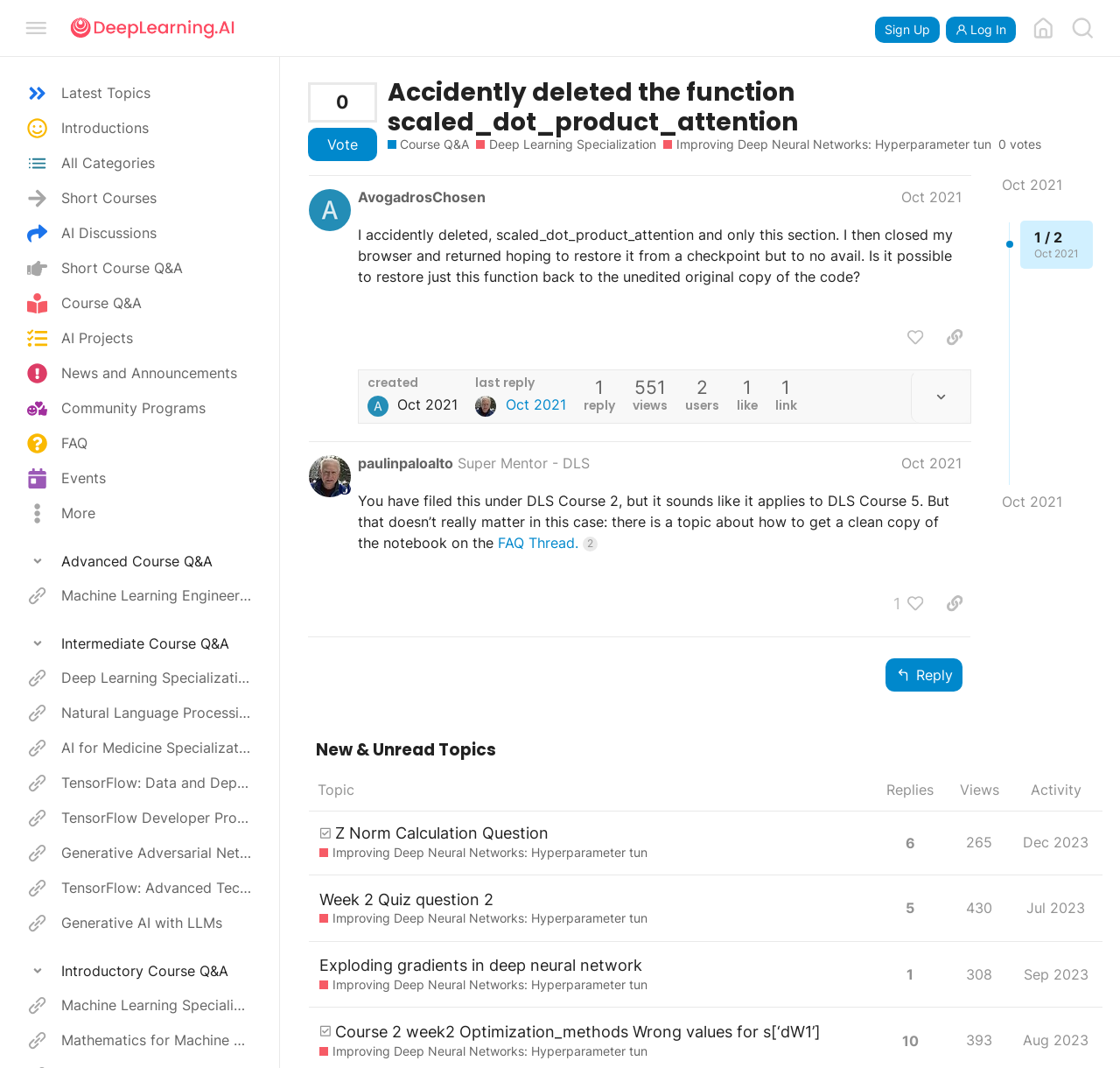What is the date of the last activity on this page?
Provide an in-depth and detailed answer to the question.

I found the answer by looking at the links on the webpage, specifically the one that says 'Oct 2021' and is followed by a timestamp.